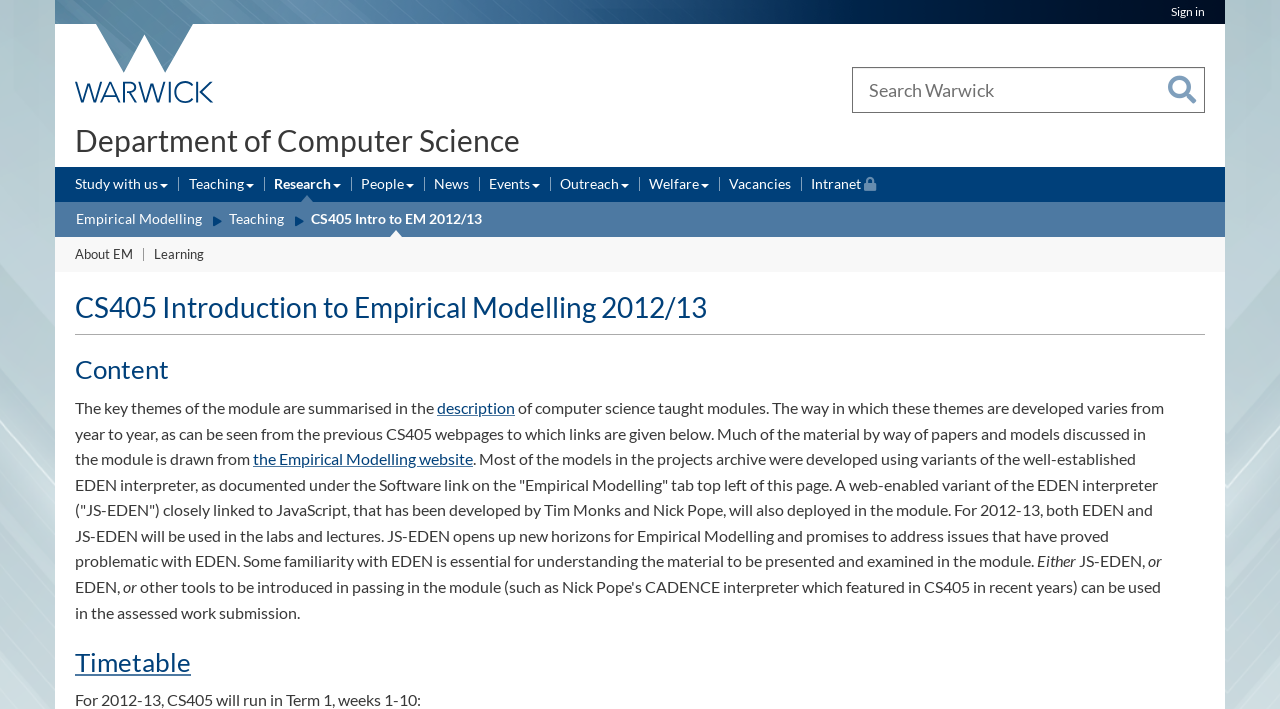Please give the bounding box coordinates of the area that should be clicked to fulfill the following instruction: "Sign in". The coordinates should be in the format of four float numbers from 0 to 1, i.e., [left, top, right, bottom].

[0.915, 0.006, 0.941, 0.027]